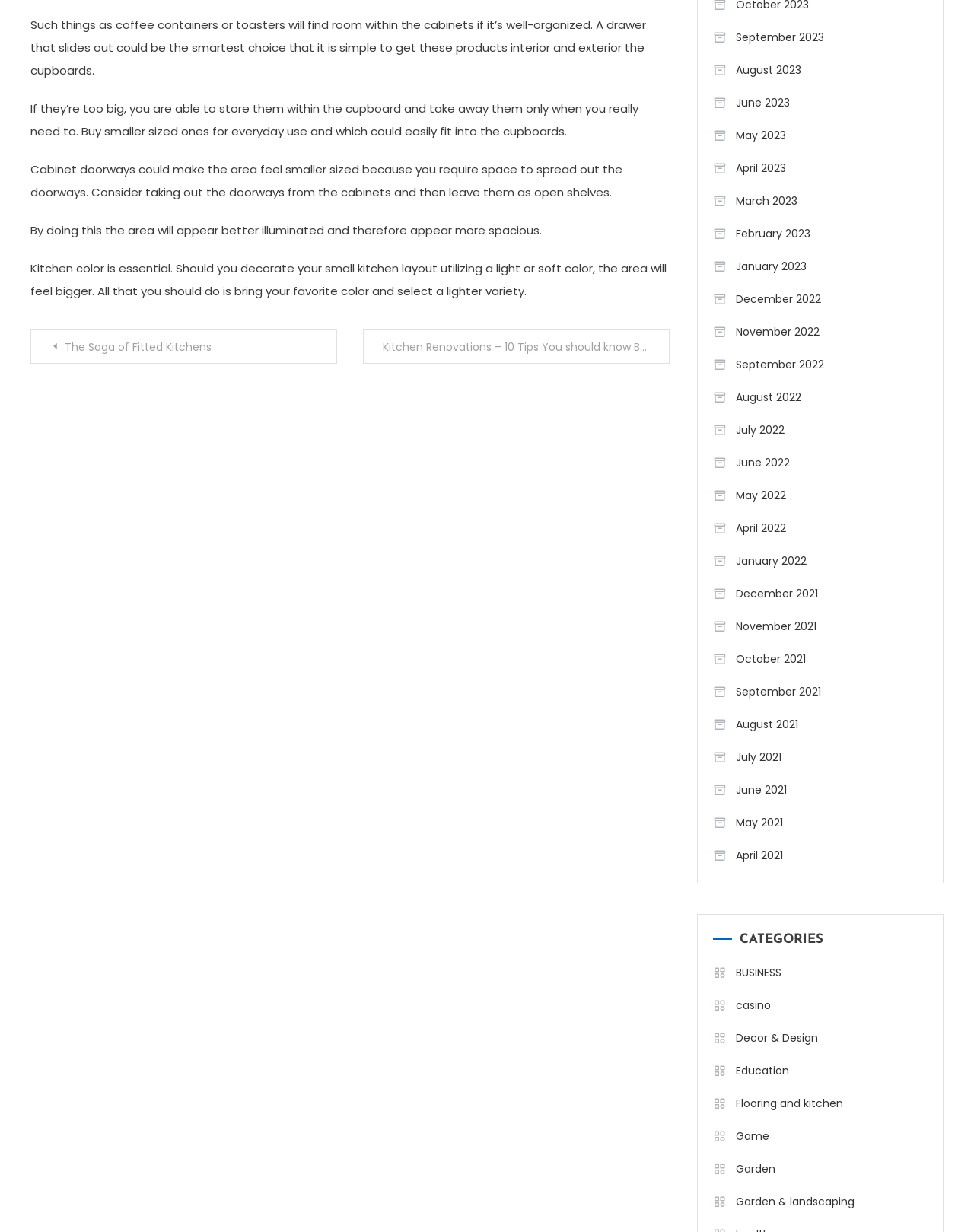Please locate the bounding box coordinates of the element that should be clicked to complete the given instruction: "Go to September 2023".

[0.732, 0.02, 0.846, 0.04]